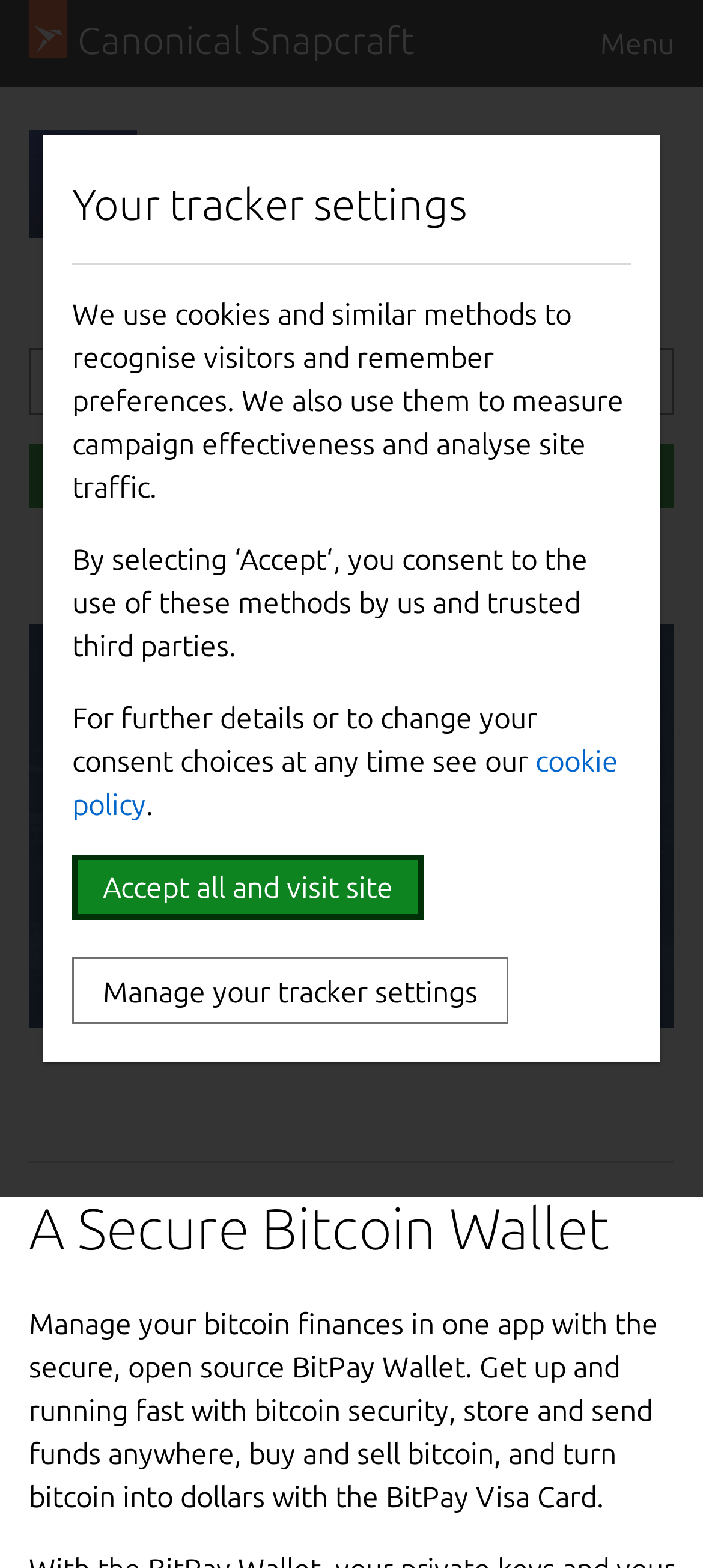Could you locate the bounding box coordinates for the section that should be clicked to accomplish this task: "Install BitPay".

[0.041, 0.282, 0.959, 0.325]